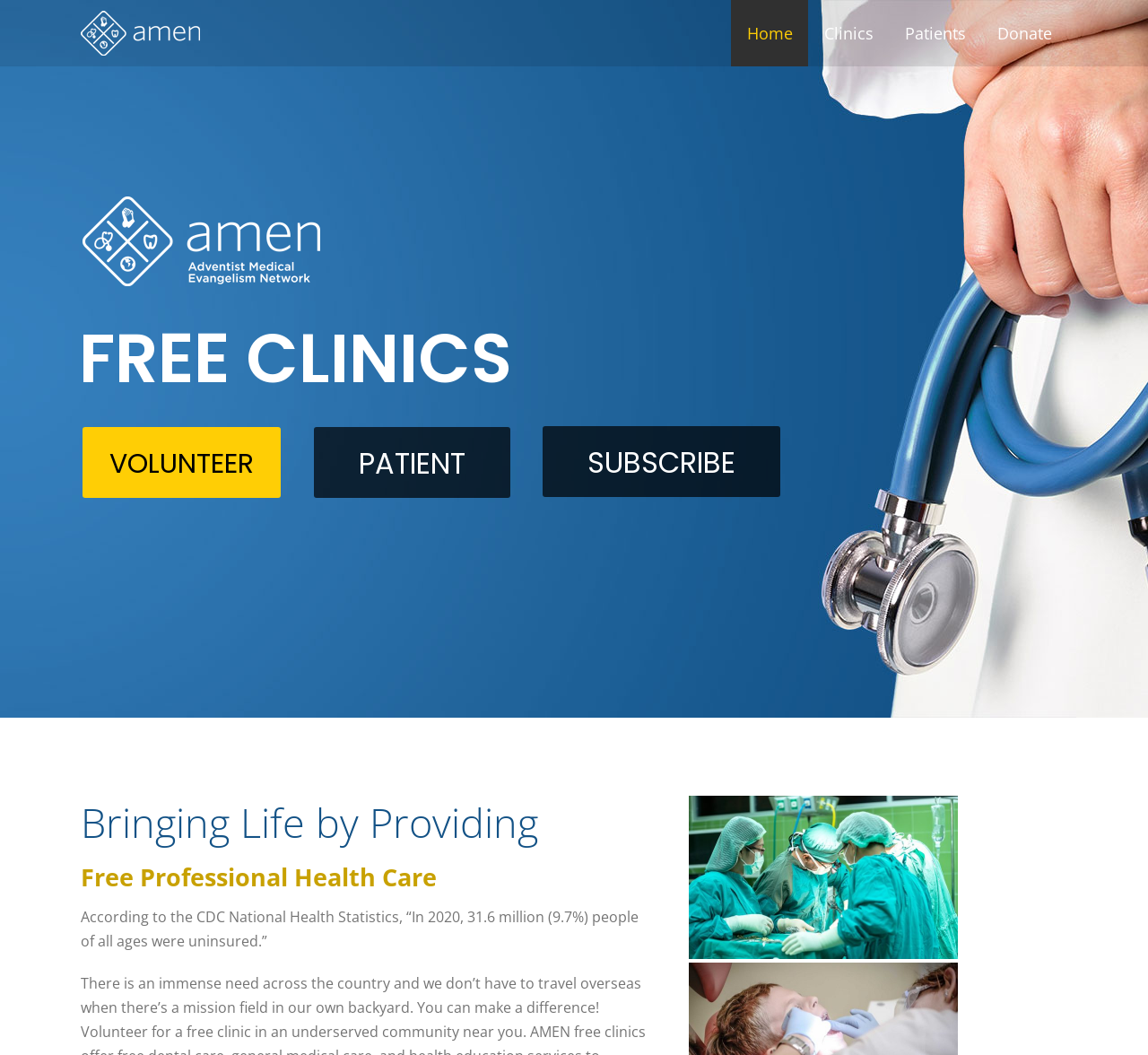Can you find the bounding box coordinates for the element that needs to be clicked to execute this instruction: "Click the AMEN Free Clinic Logo"? The coordinates should be given as four float numbers between 0 and 1, i.e., [left, top, right, bottom].

[0.07, 0.01, 0.174, 0.053]